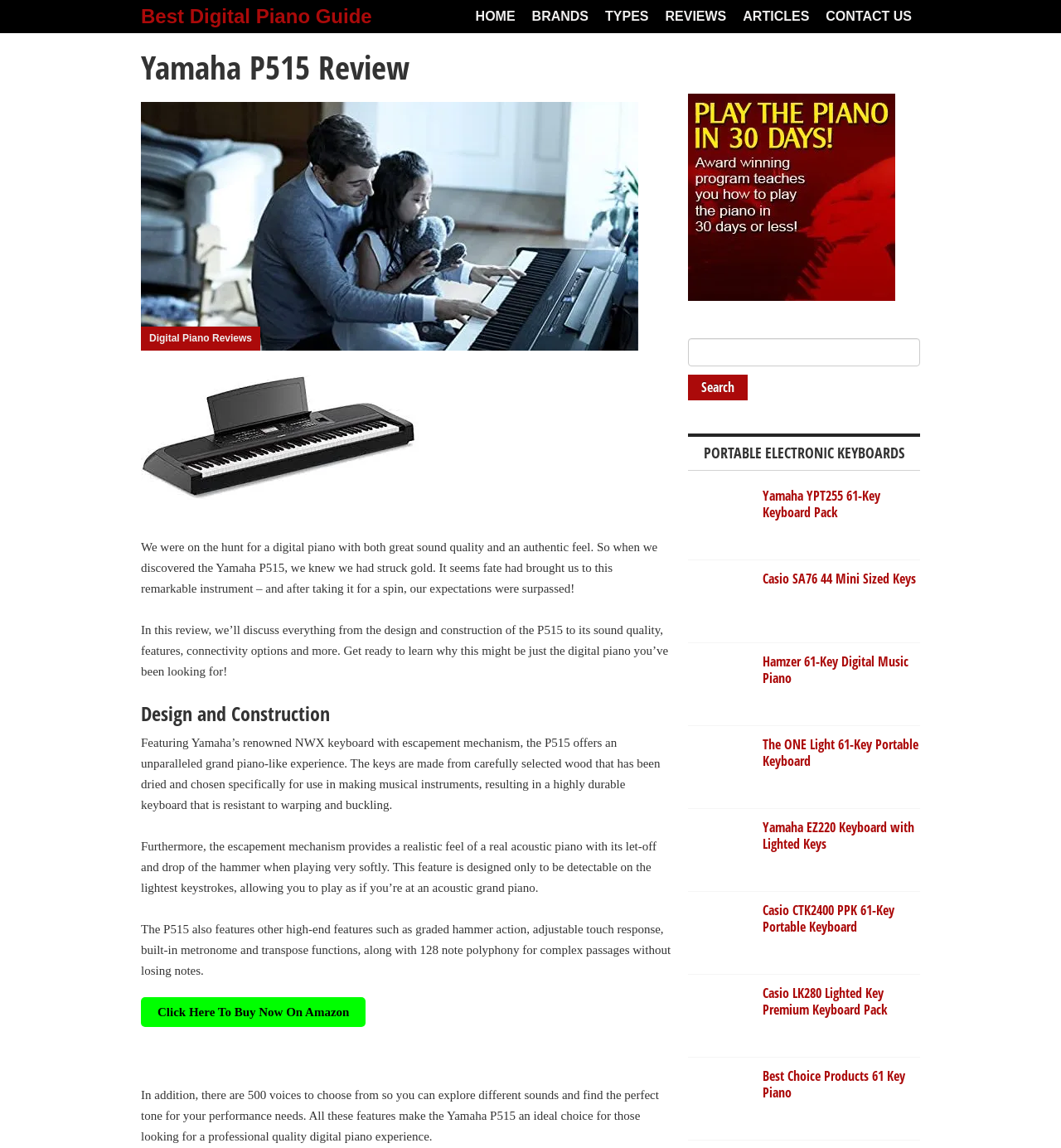Highlight the bounding box of the UI element that corresponds to this description: "Digital Piano Reviews".

[0.141, 0.506, 0.238, 0.516]